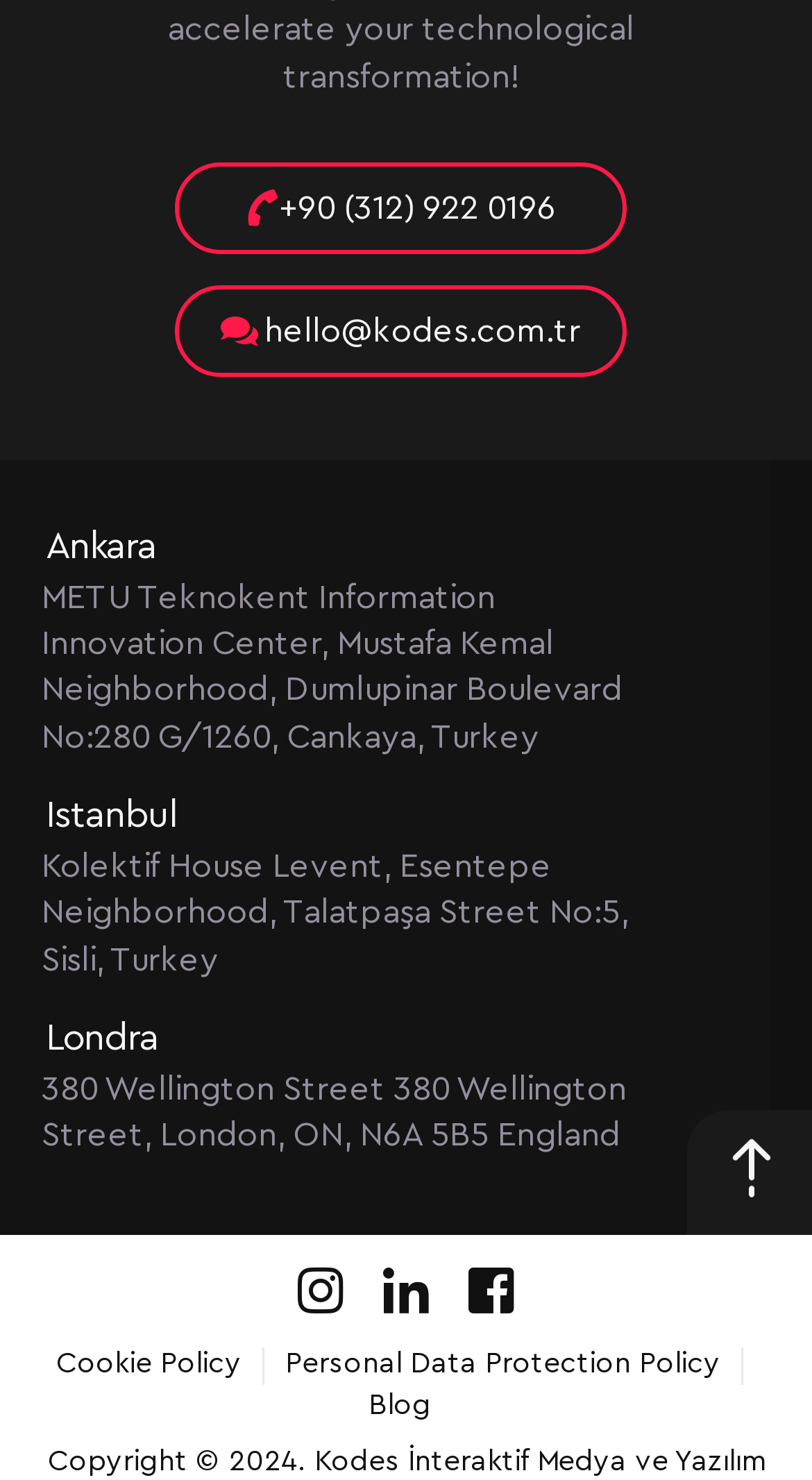What is the phone number of Kodes?
Provide a one-word or short-phrase answer based on the image.

+90 (312) 922 0196